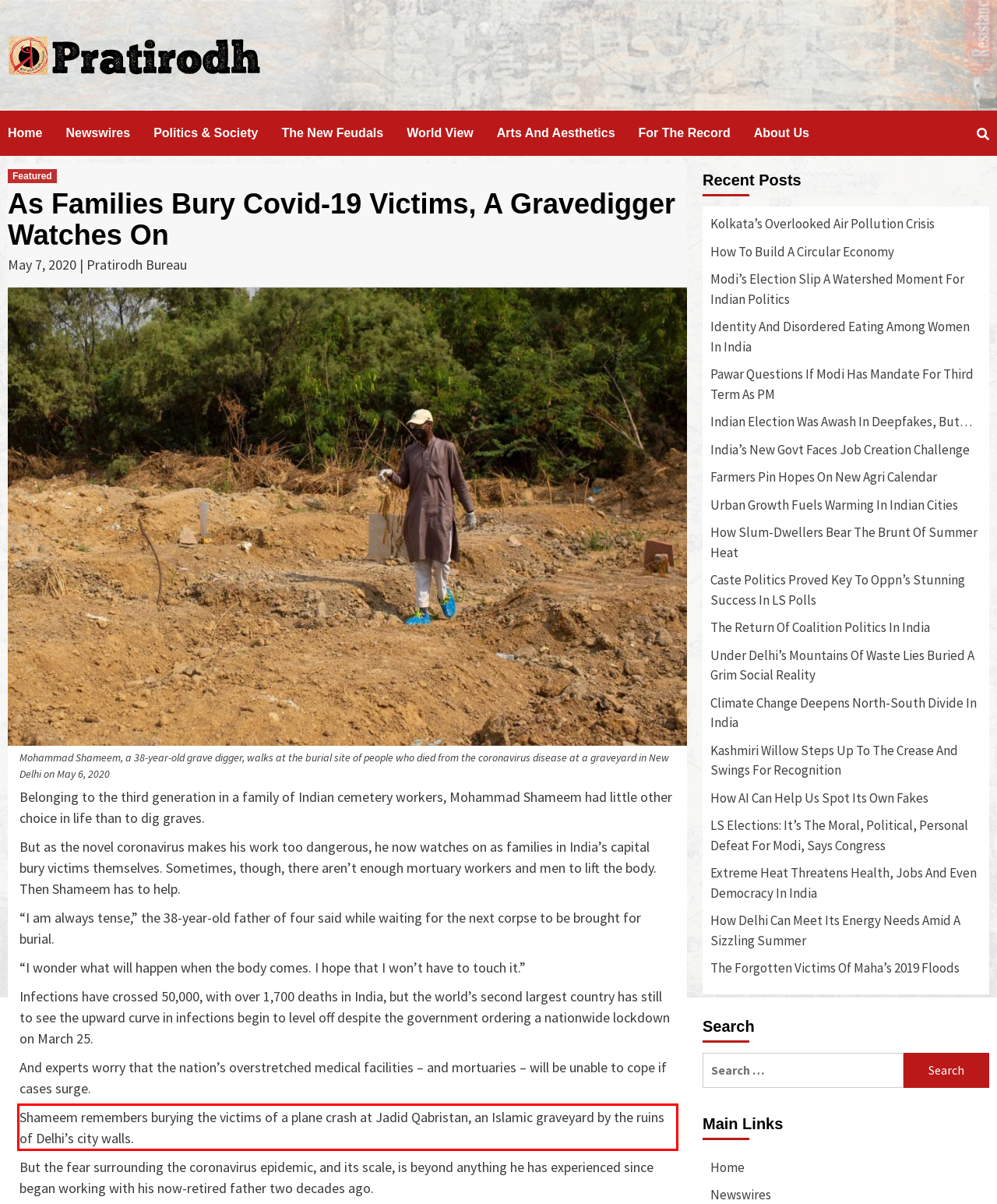With the given screenshot of a webpage, locate the red rectangle bounding box and extract the text content using OCR.

Shameem remembers burying the victims of a plane crash at Jadid Qabristan, an Islamic graveyard by the ruins of Delhi’s city walls.